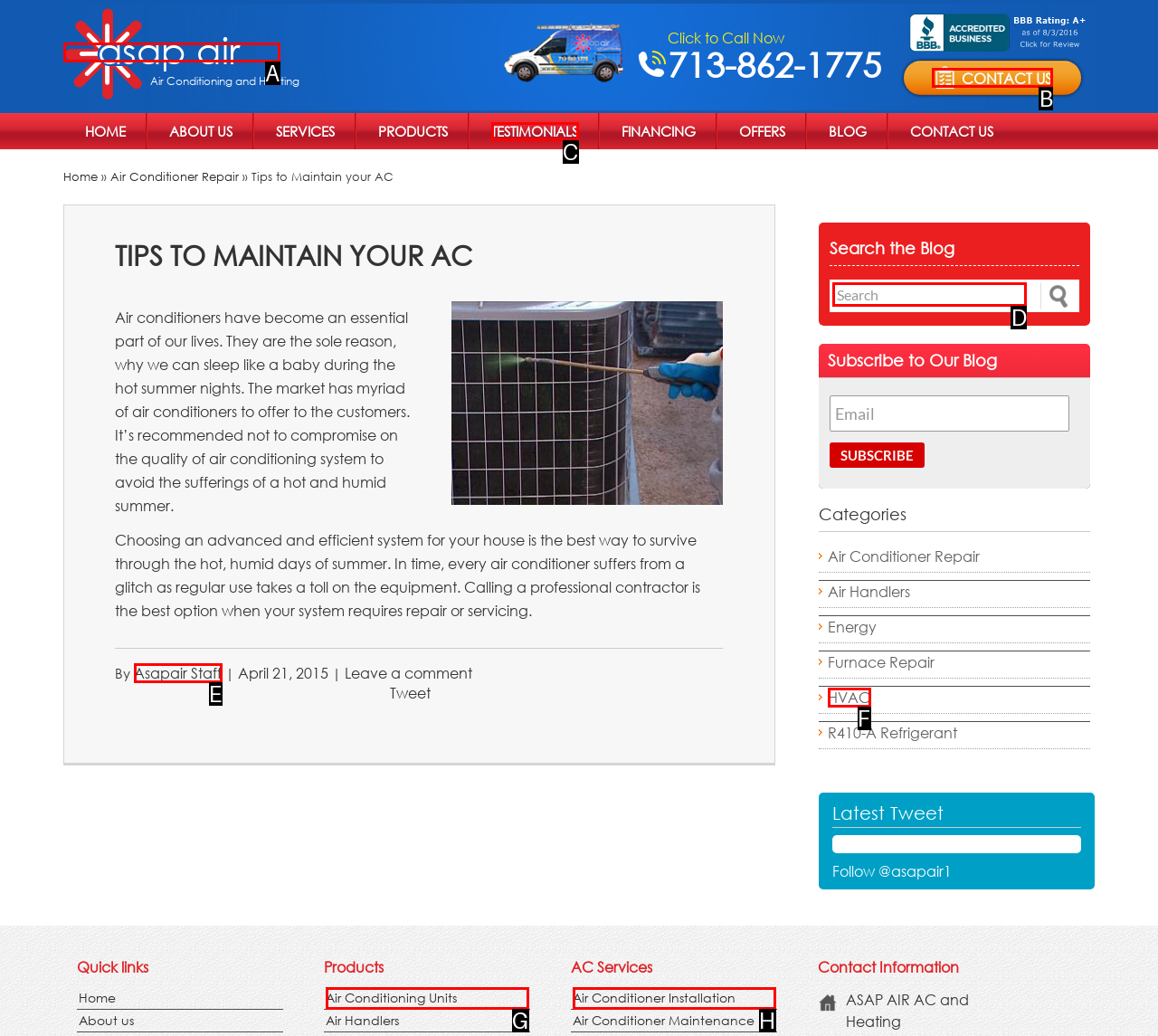For the task "Check Button Icon CONTACT US", which option's letter should you click? Answer with the letter only.

B